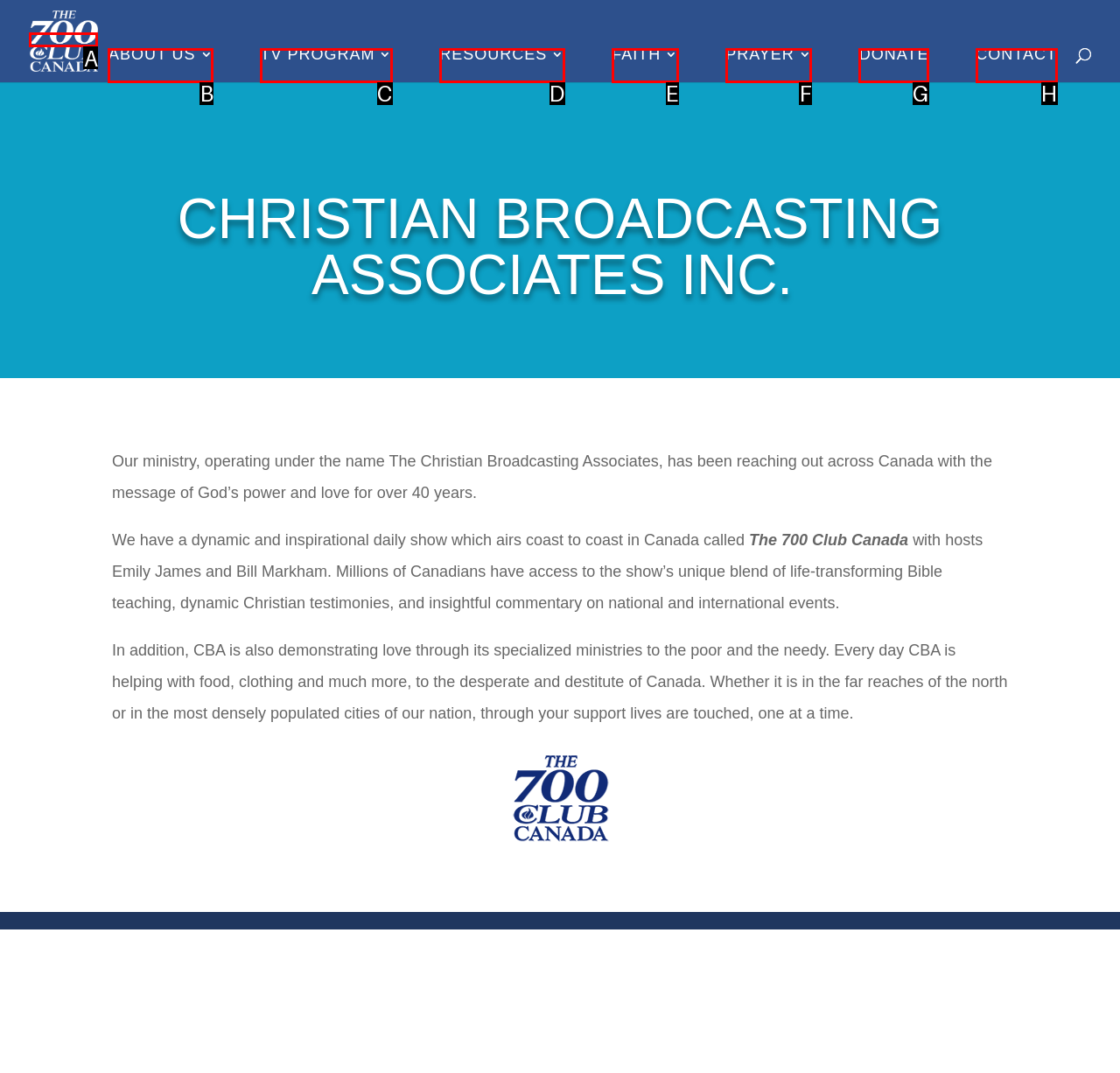From the options provided, determine which HTML element best fits the description: About Us. Answer with the correct letter.

B